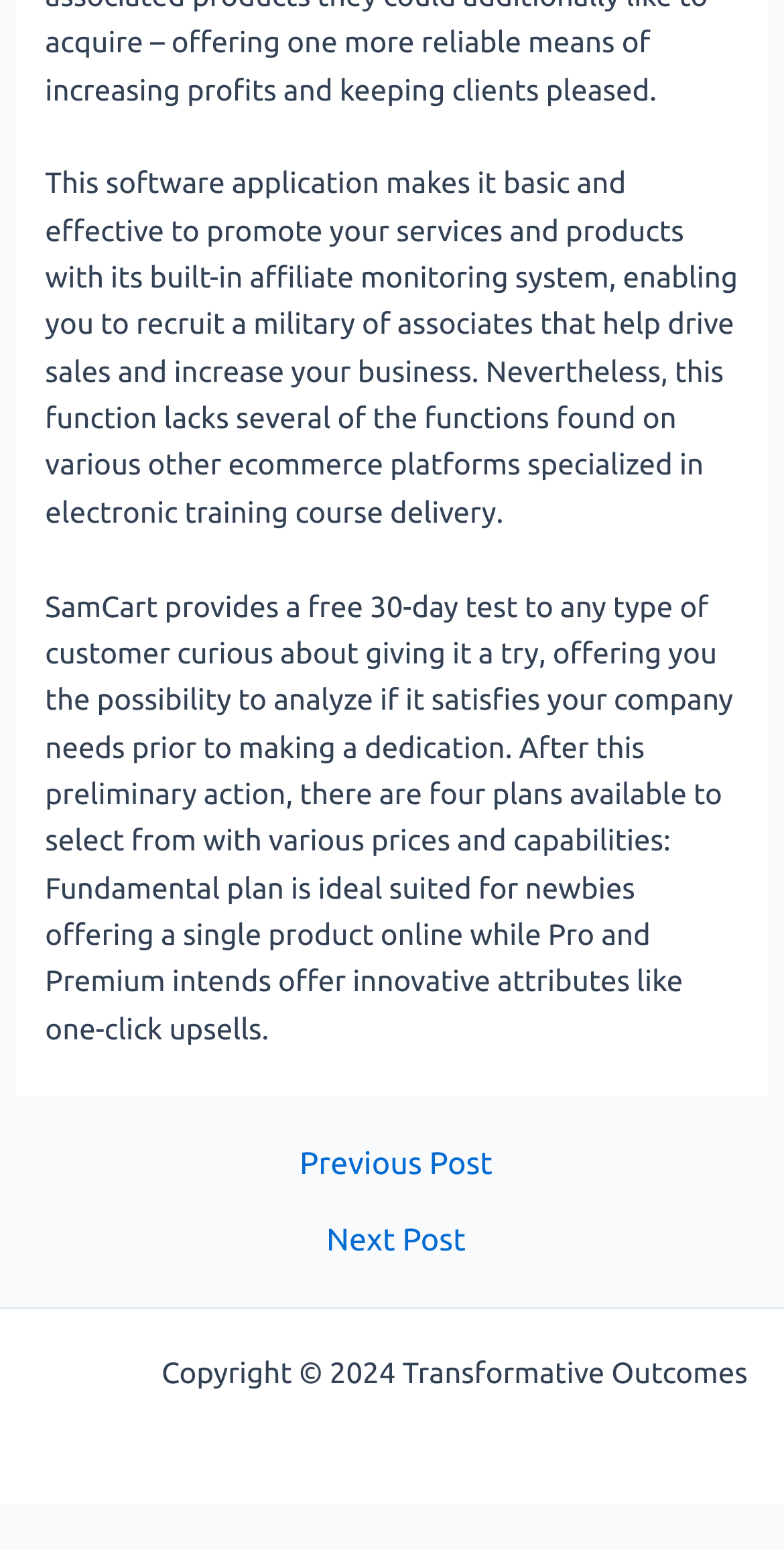Answer the question below in one word or phrase:
What is the purpose of SamCart?

Promote services and products